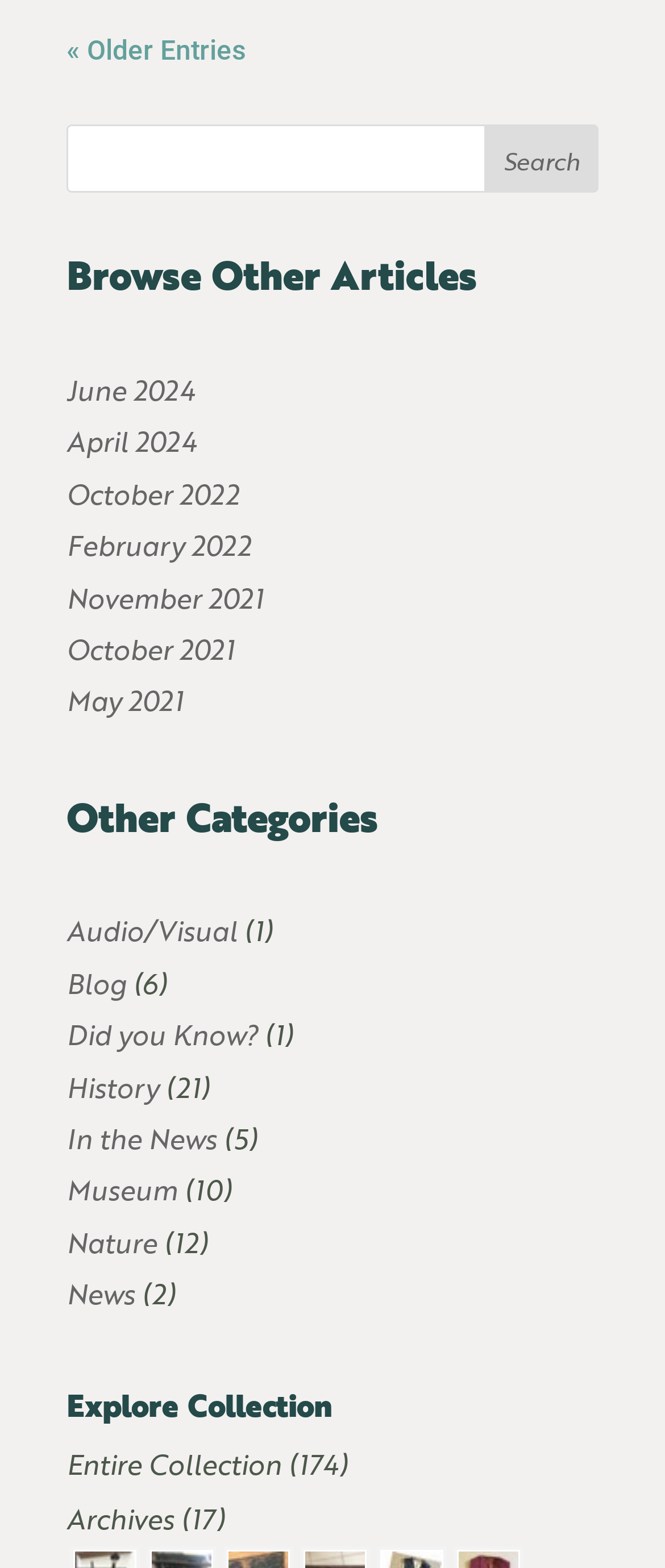Answer the question using only a single word or phrase: 
What is the purpose of the search box?

Search articles